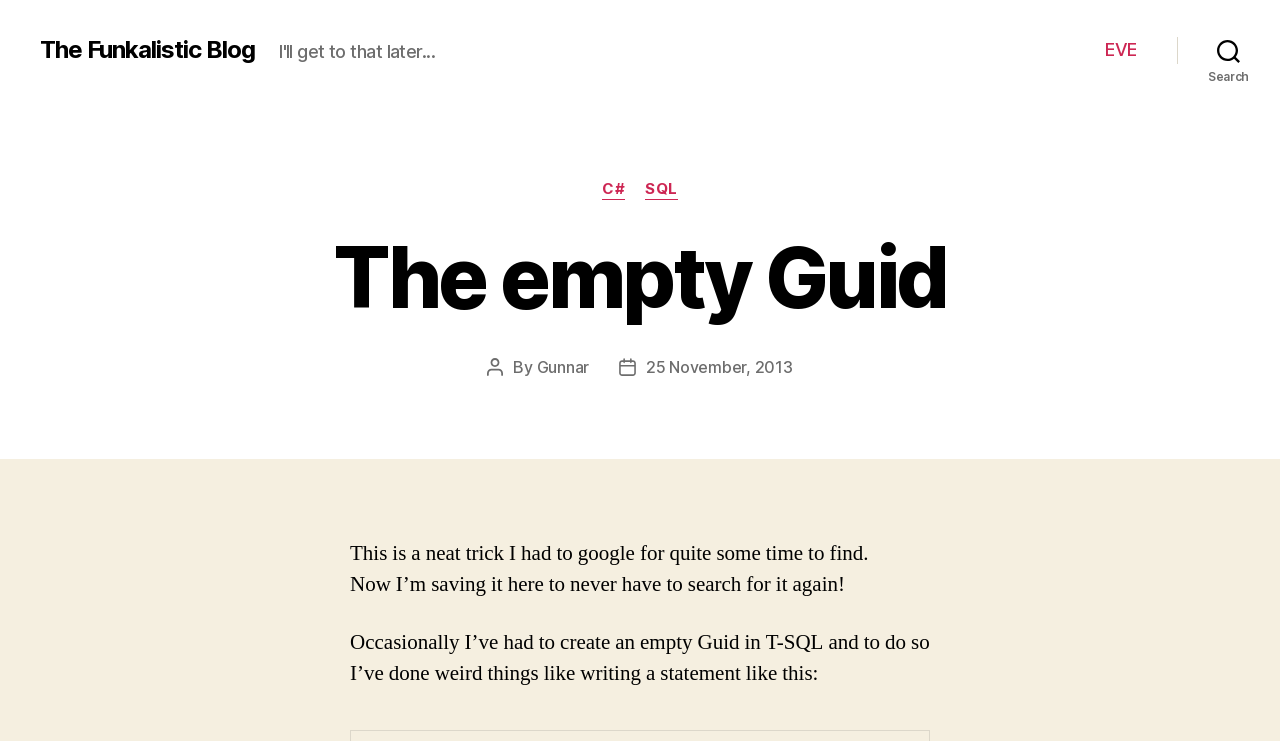Using the provided description EVE, find the bounding box coordinates for the UI element. Provide the coordinates in (top-left x, top-left y, bottom-right x, bottom-right y) format, ensuring all values are between 0 and 1.

[0.864, 0.053, 0.888, 0.082]